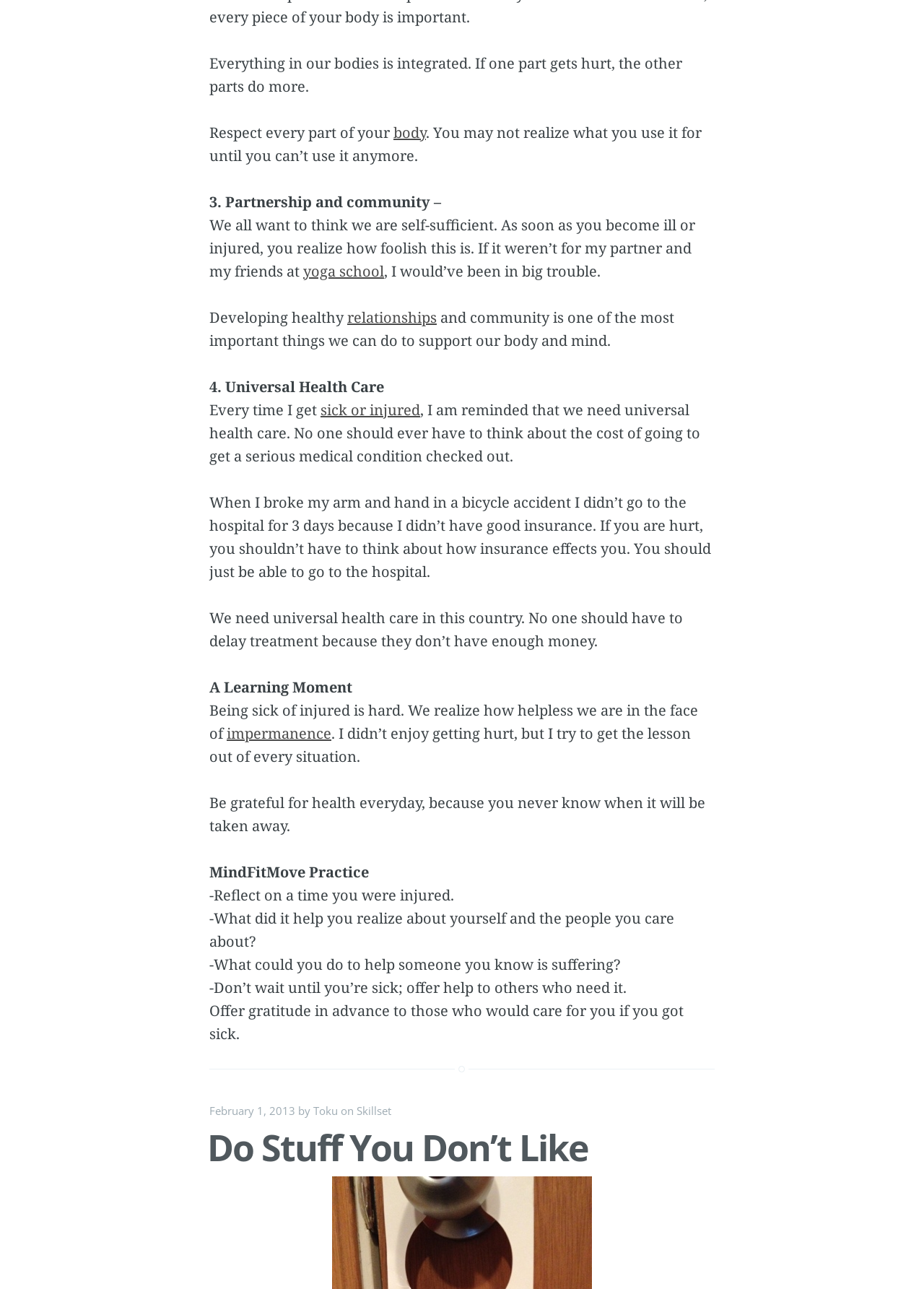What is the author's opinion on healthcare?
Based on the image, provide your answer in one word or phrase.

Universal healthcare is needed